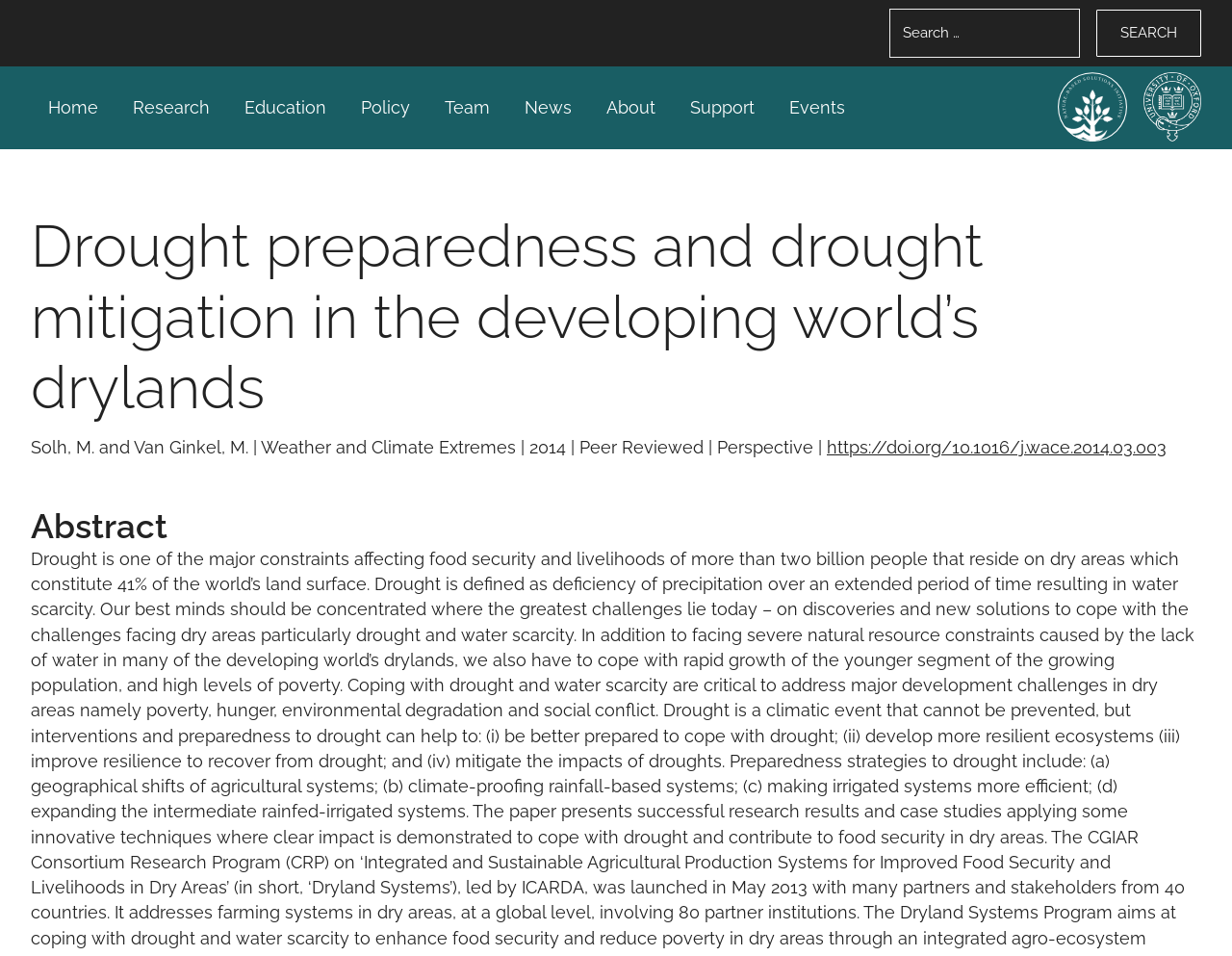What is the search button text?
Please provide a single word or phrase as your answer based on the image.

SEARCH